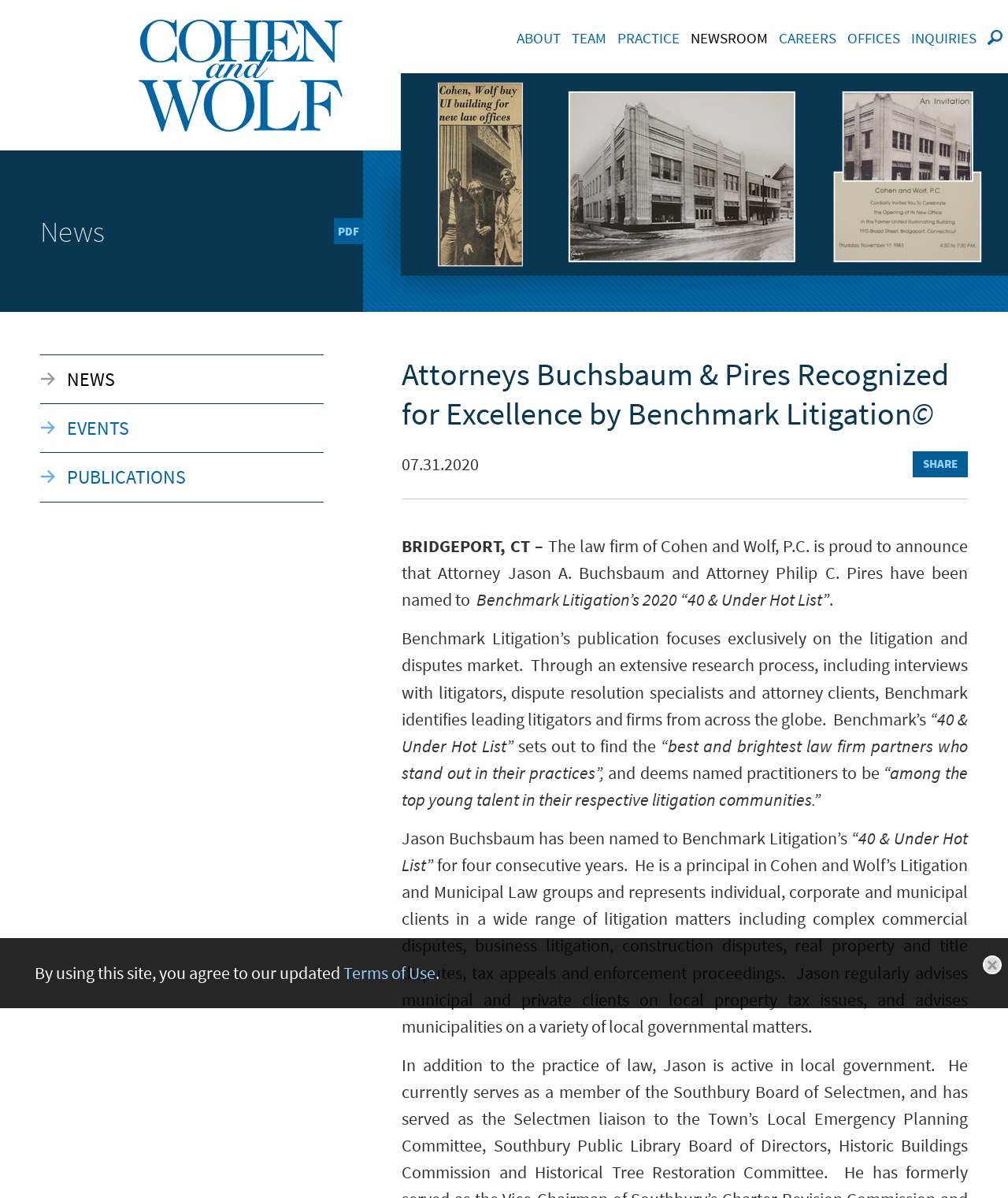Please determine the bounding box coordinates for the element that should be clicked to follow these instructions: "Open the 'NEWS' page".

[0.066, 0.306, 0.302, 0.327]